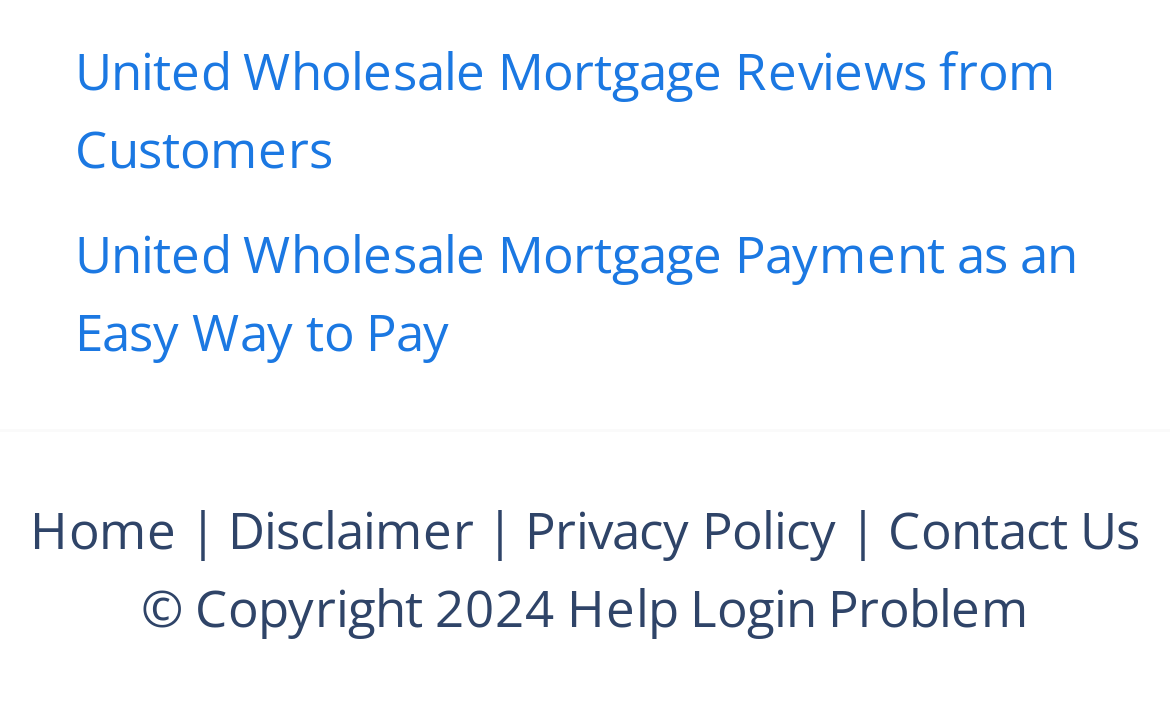Respond to the question below with a single word or phrase:
What is the purpose of the 'Help Login Problem' link?

To get help with login problems